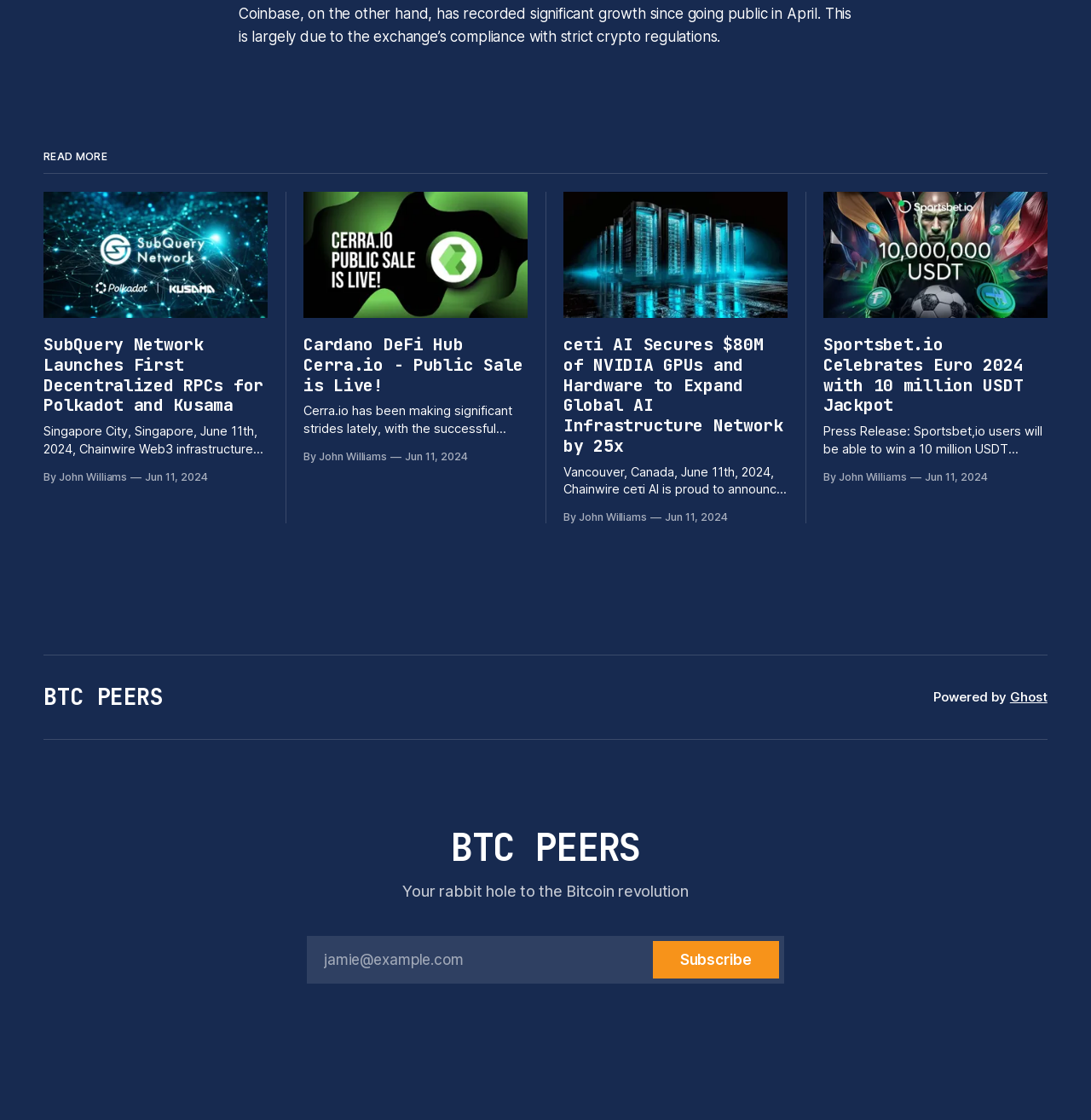What is the name of the author of the articles?
Examine the screenshot and reply with a single word or phrase.

John Williams